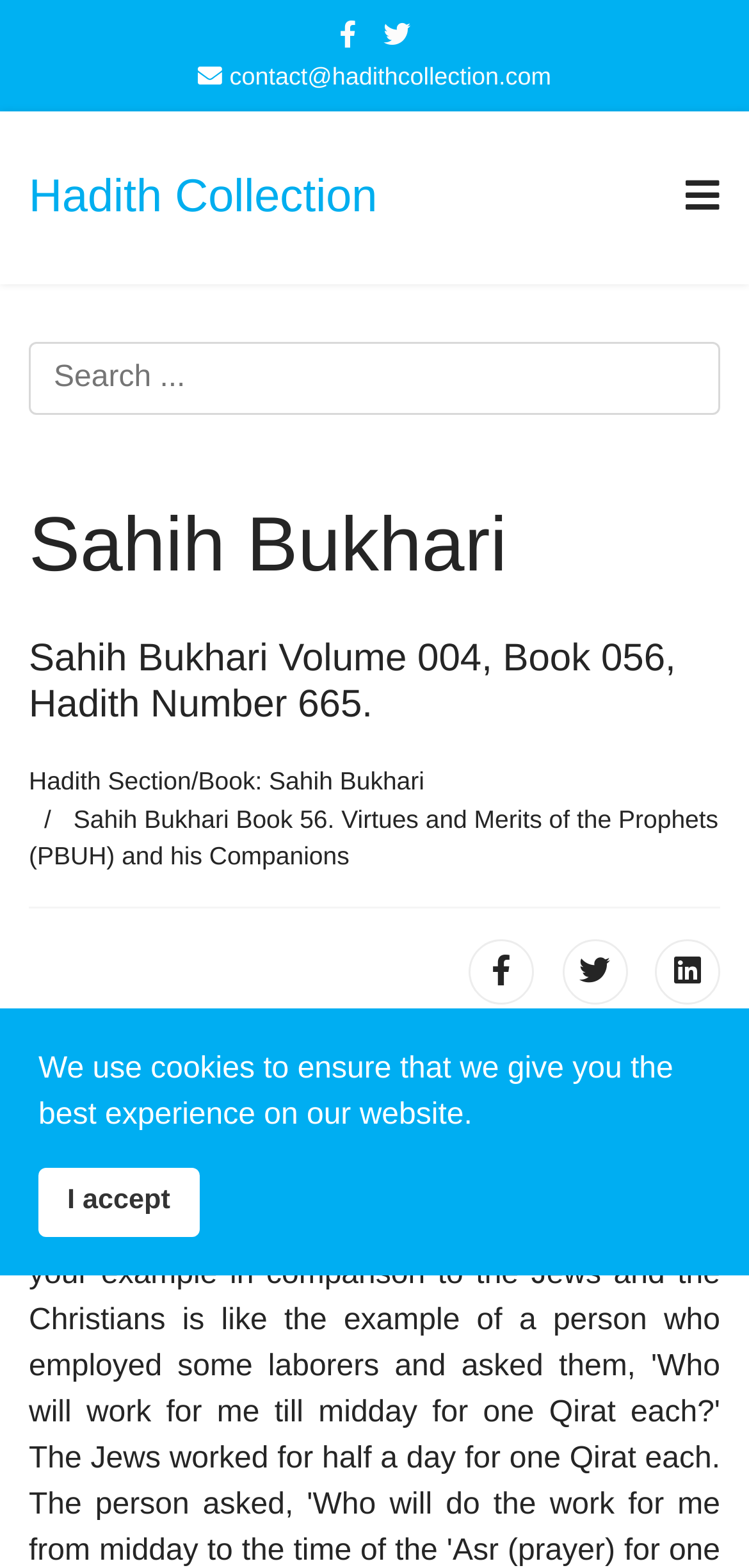Please identify the bounding box coordinates of the element on the webpage that should be clicked to follow this instruction: "Share on Facebook". The bounding box coordinates should be given as four float numbers between 0 and 1, formatted as [left, top, right, bottom].

[0.453, 0.012, 0.476, 0.032]